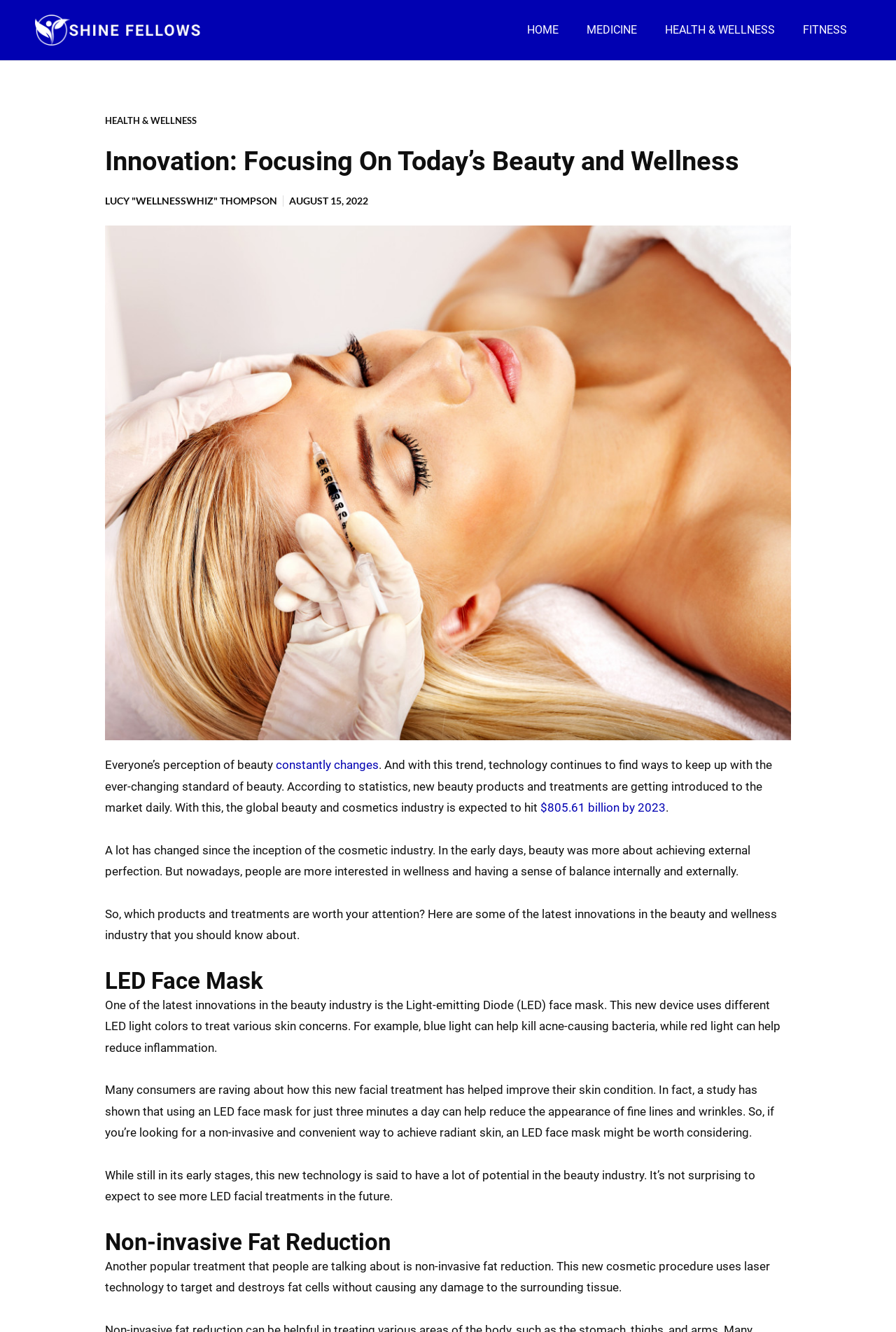Refer to the screenshot and answer the following question in detail:
What is the purpose of the LED face mask?

The LED face mask is a new device that uses different LED light colors to treat various skin concerns, such as acne-causing bacteria and inflammation, and it can help improve skin condition.